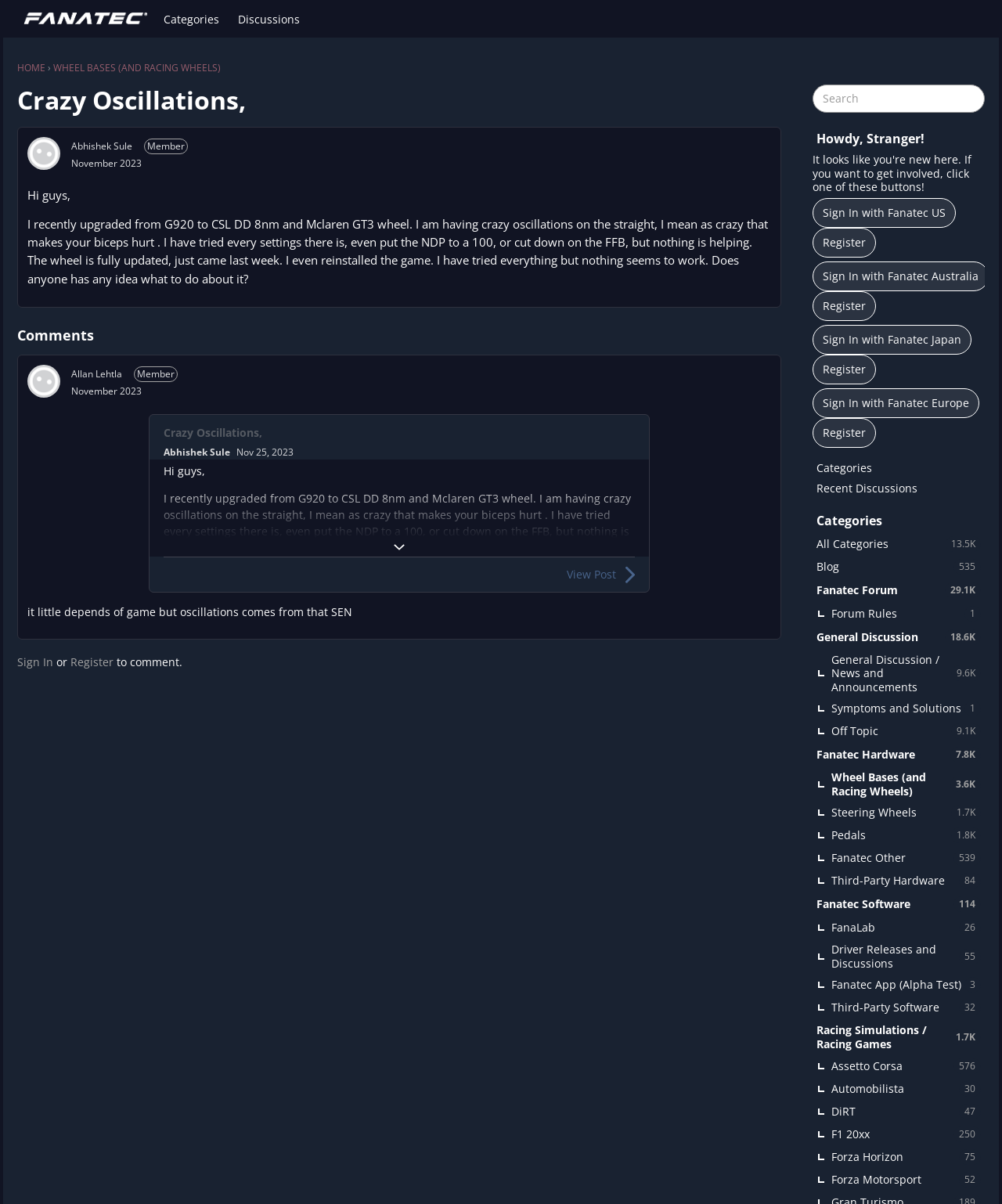Kindly determine the bounding box coordinates for the clickable area to achieve the given instruction: "Click on the 'Archives' link".

None